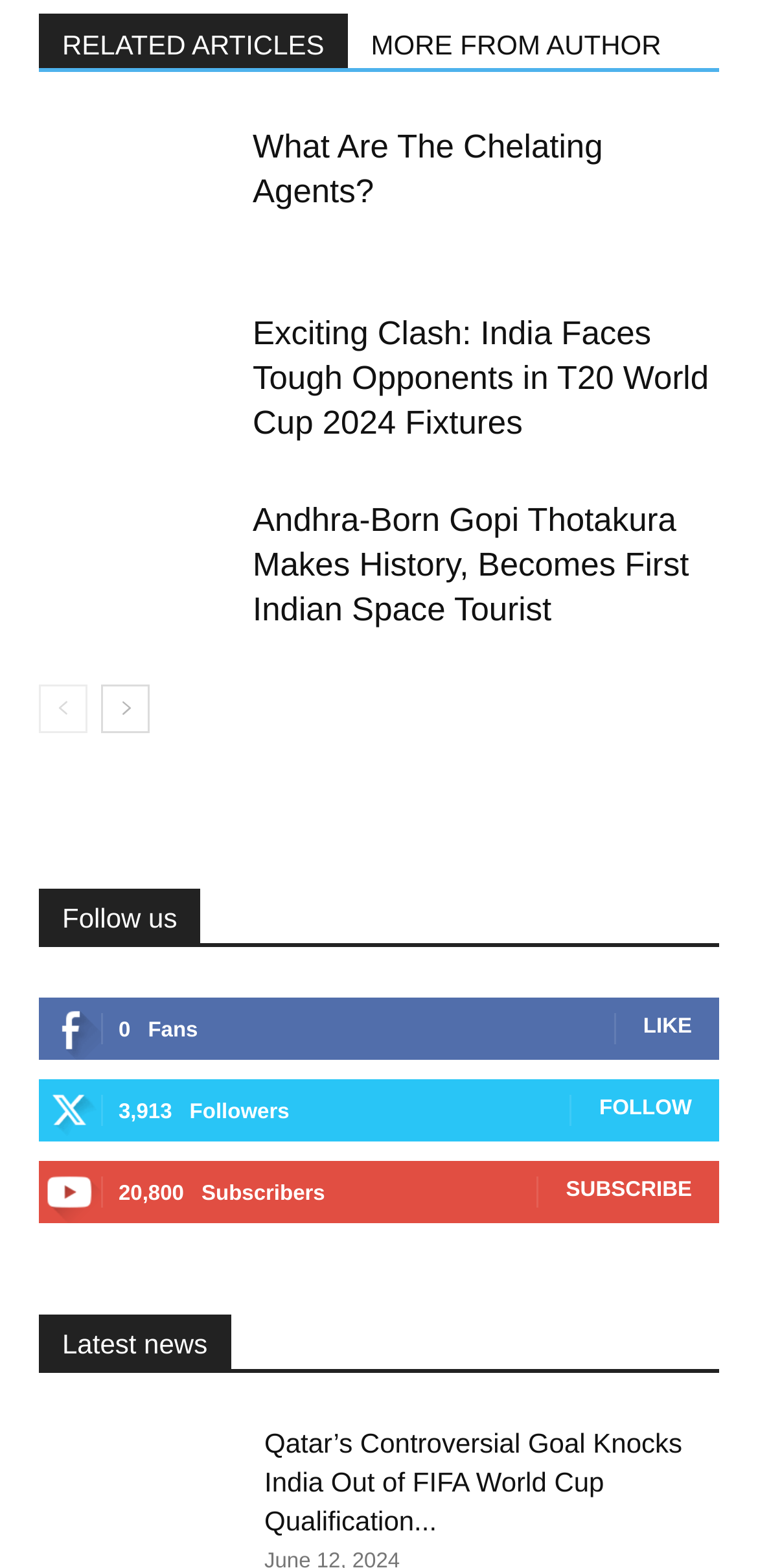What is the topic of the last article?
Please give a detailed answer to the question using the information shown in the image.

The topic of the last article can be found by looking at the heading element with the text 'Qatar’s Controversial Goal Knocks India Out of FIFA World Cup Qualification...' which is located at the bottom of the webpage.